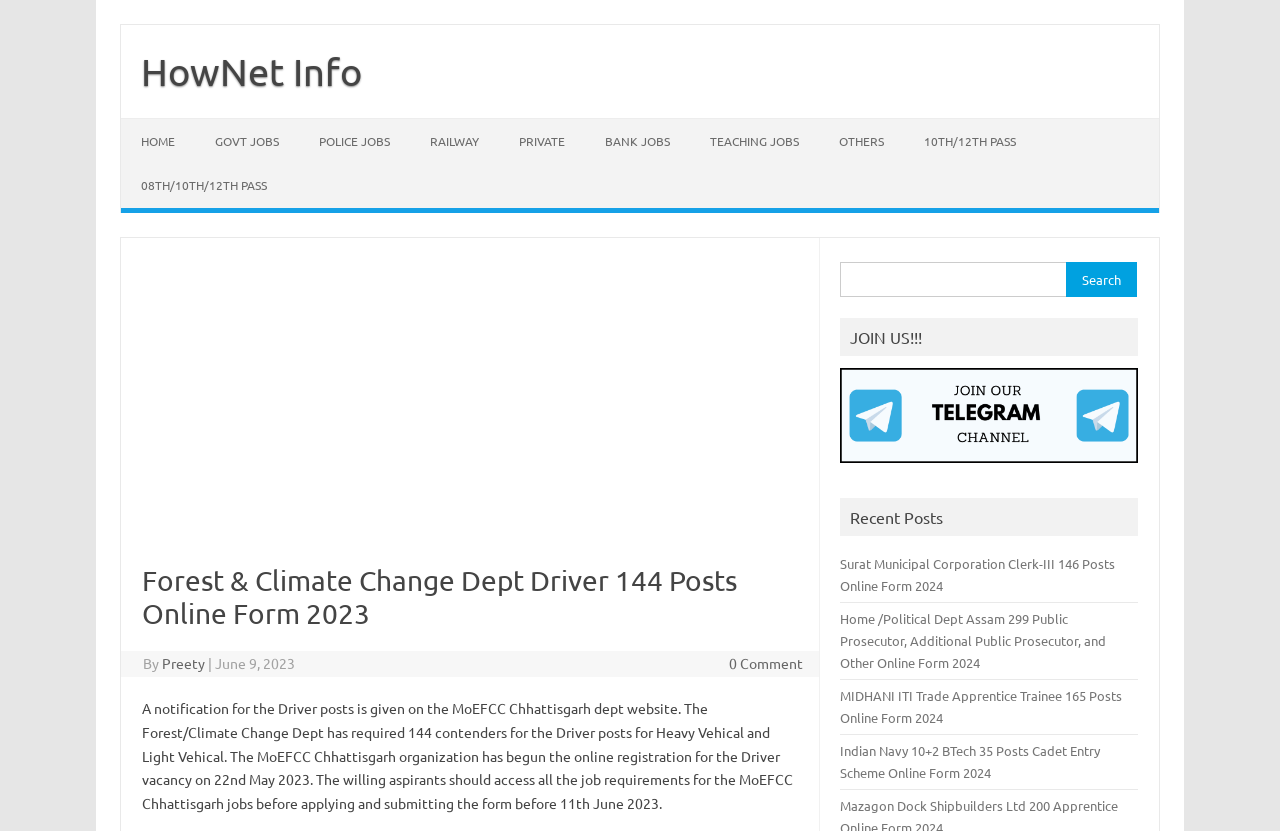Pinpoint the bounding box coordinates for the area that should be clicked to perform the following instruction: "Apply for Surat Municipal Corporation Clerk-III 146 Posts Online Form 2024".

[0.657, 0.668, 0.871, 0.715]